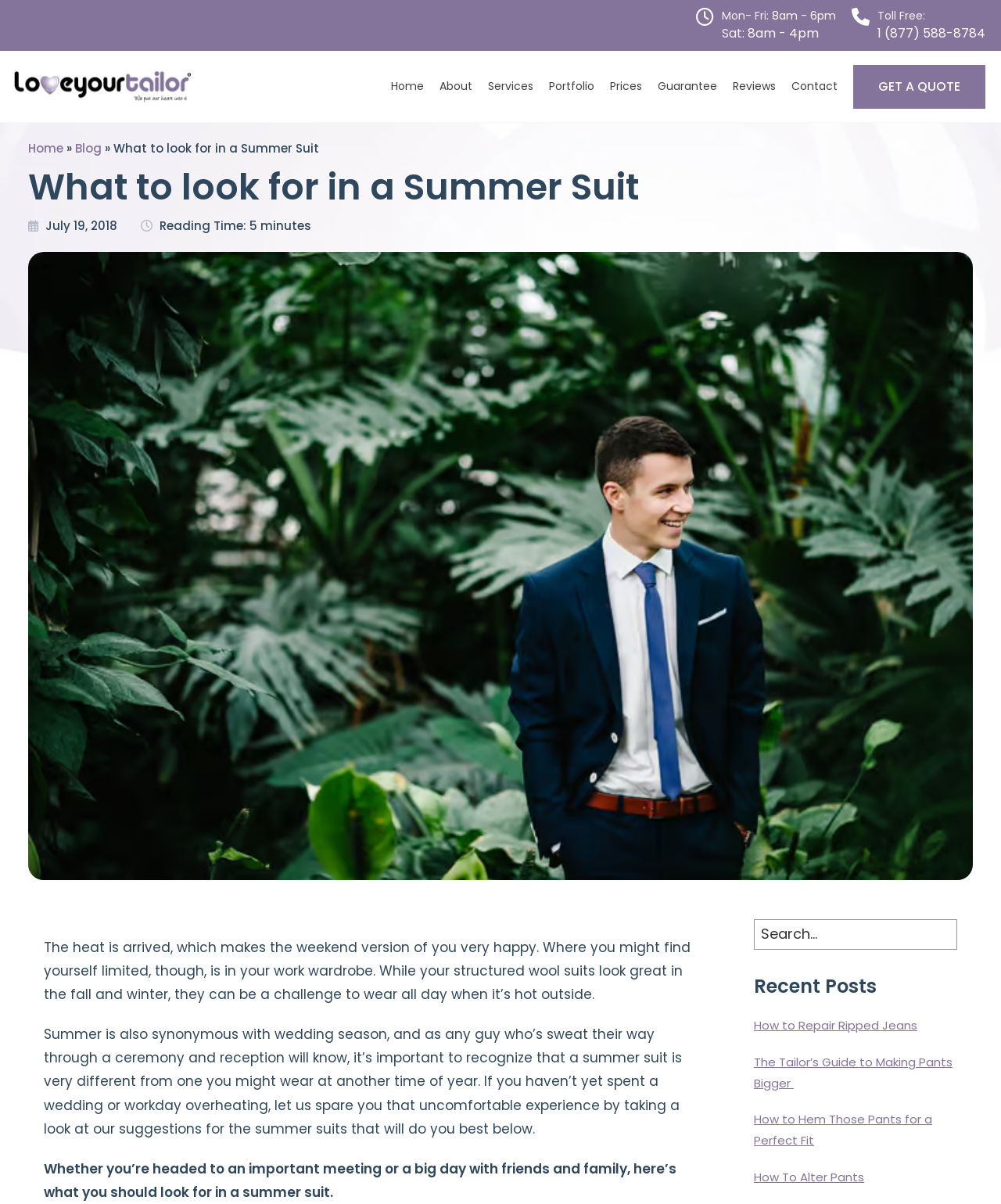Please answer the following question using a single word or phrase: What is the purpose of the 'GET A QUOTE' button?

To get a quote